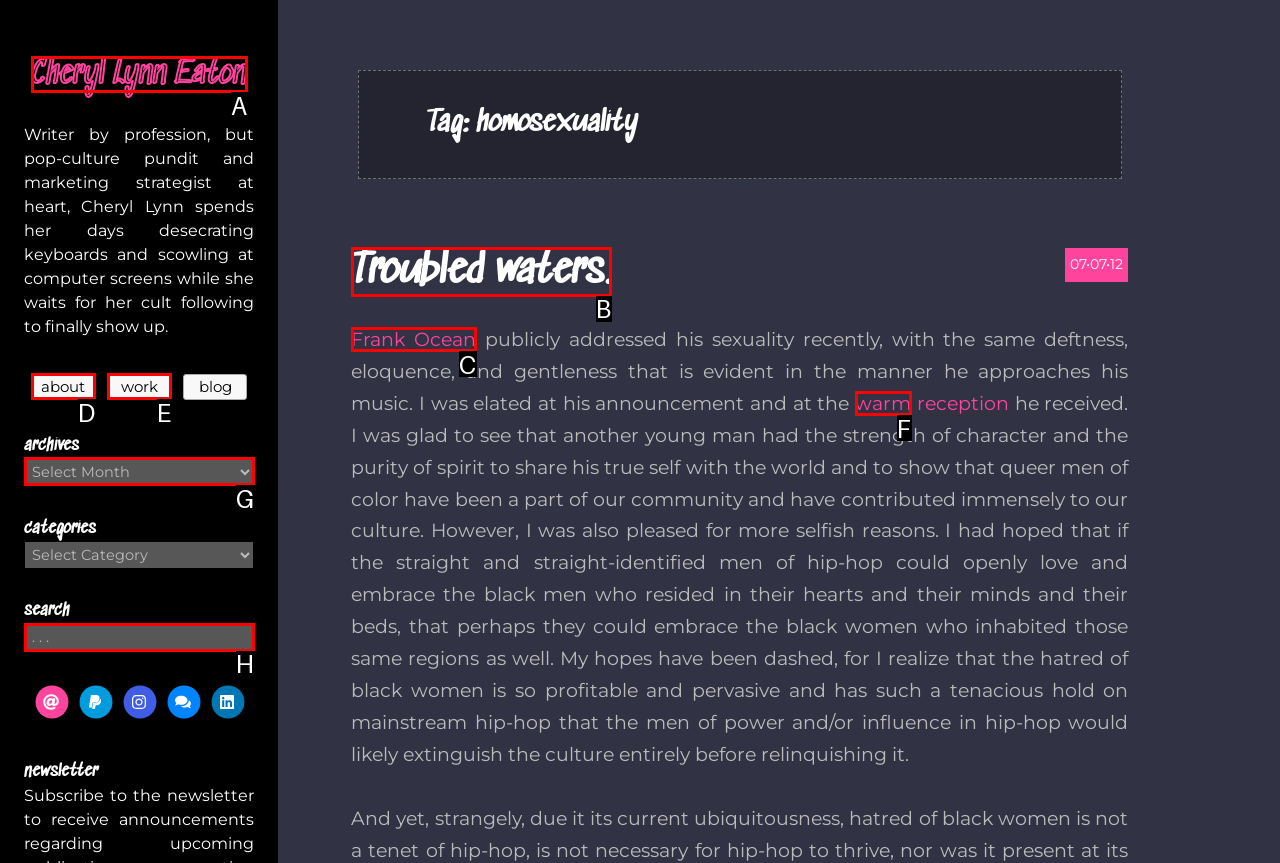Identify the UI element that corresponds to this description: Troubled waters.
Respond with the letter of the correct option.

B